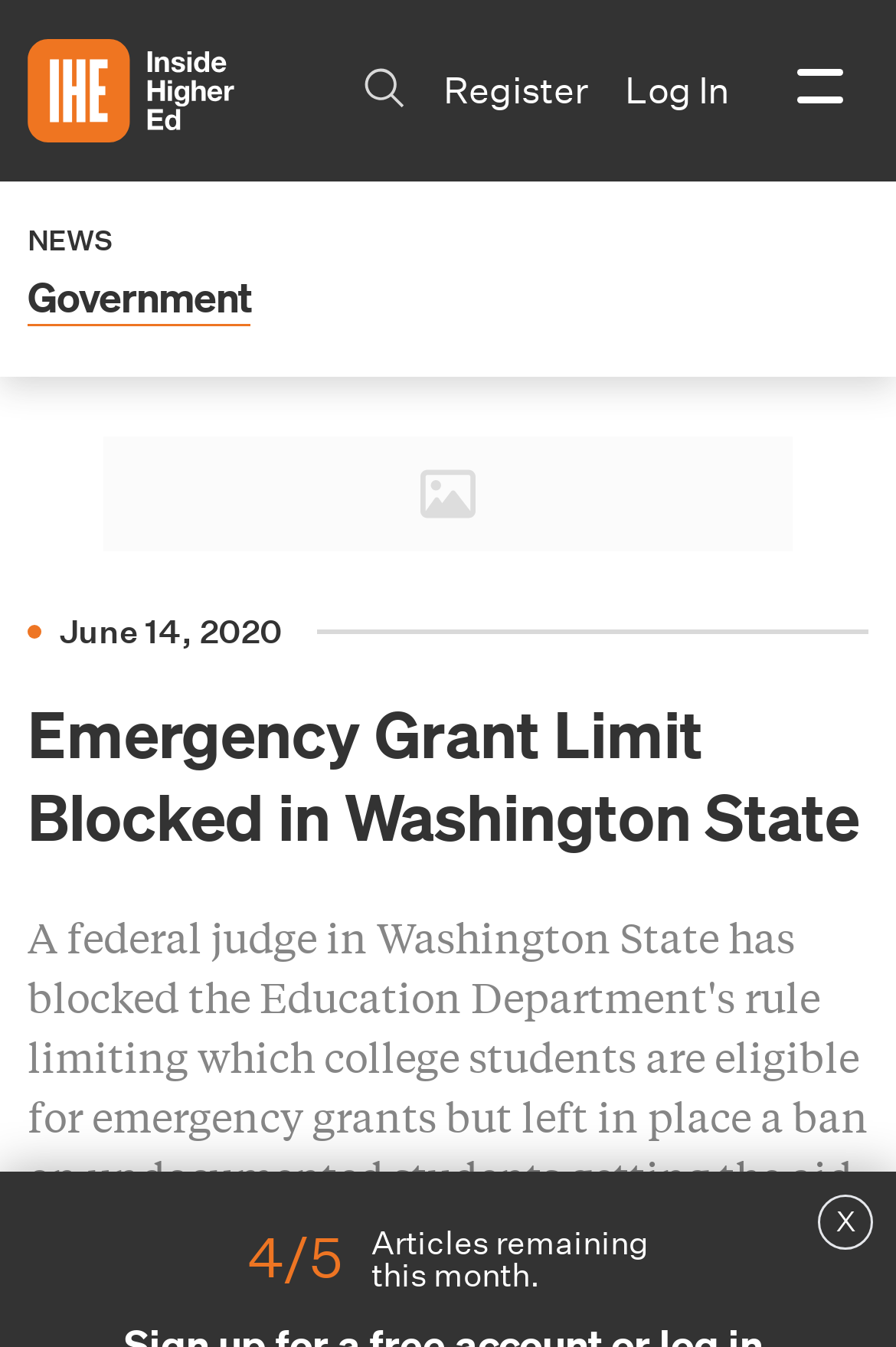Please identify the primary heading of the webpage and give its text content.

Emergency Grant Limit Blocked in Washington State